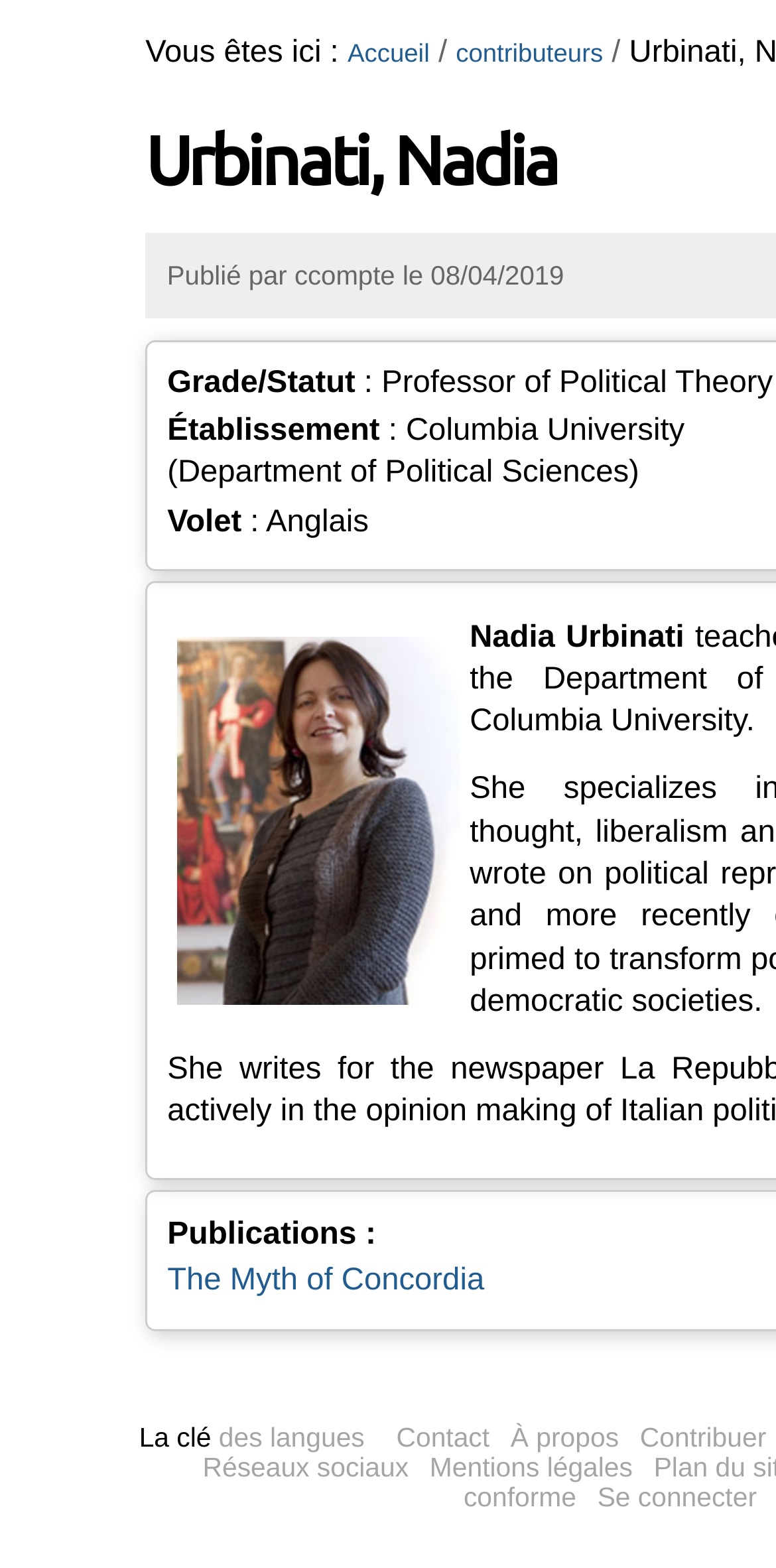What language is the publication in?
Provide a thorough and detailed answer to the question.

The language of the publication is found in the text element with the content 'Anglais' located at coordinates [0.343, 0.322, 0.475, 0.344].